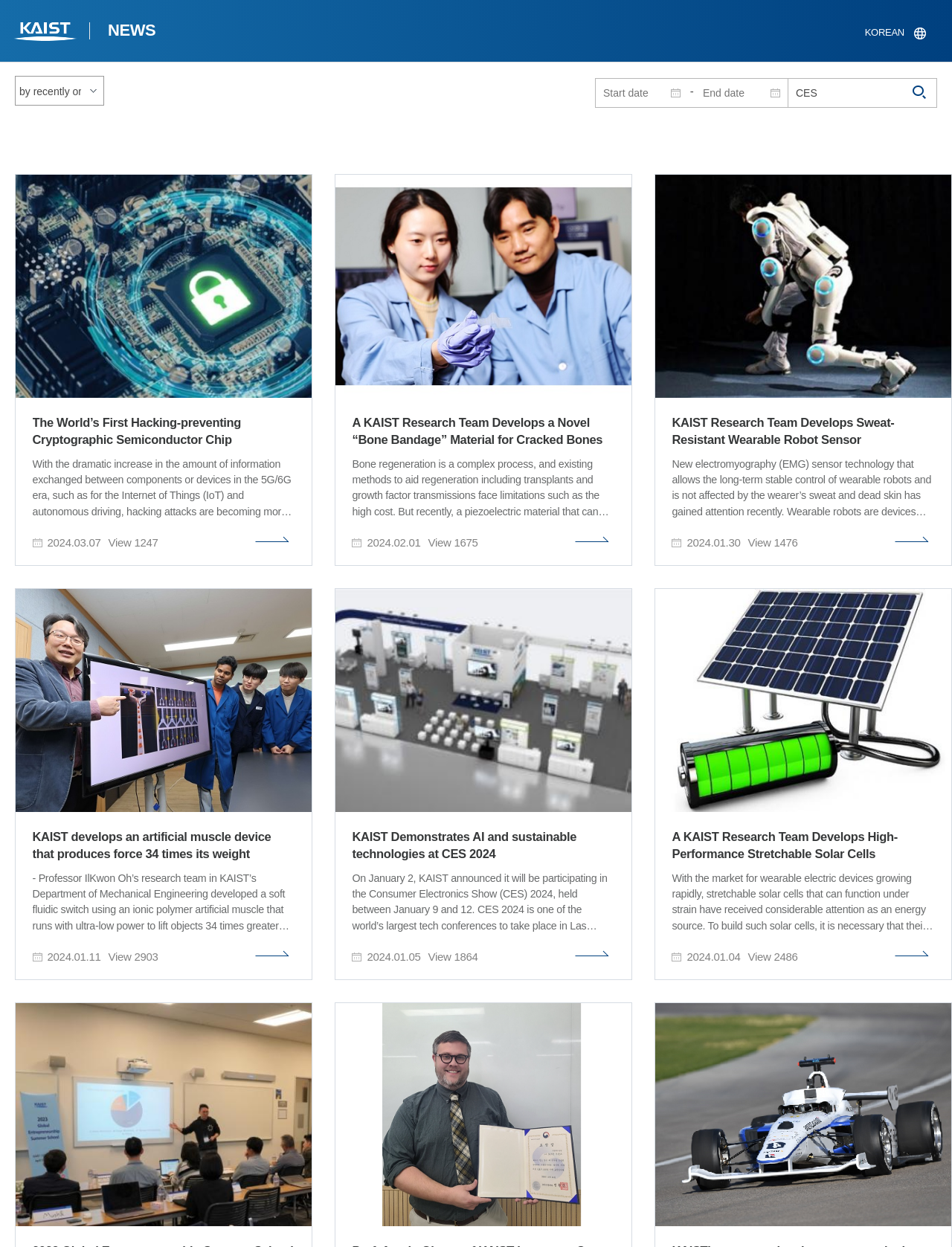Reply to the question with a brief word or phrase: What is the text of the first link?

KAIST